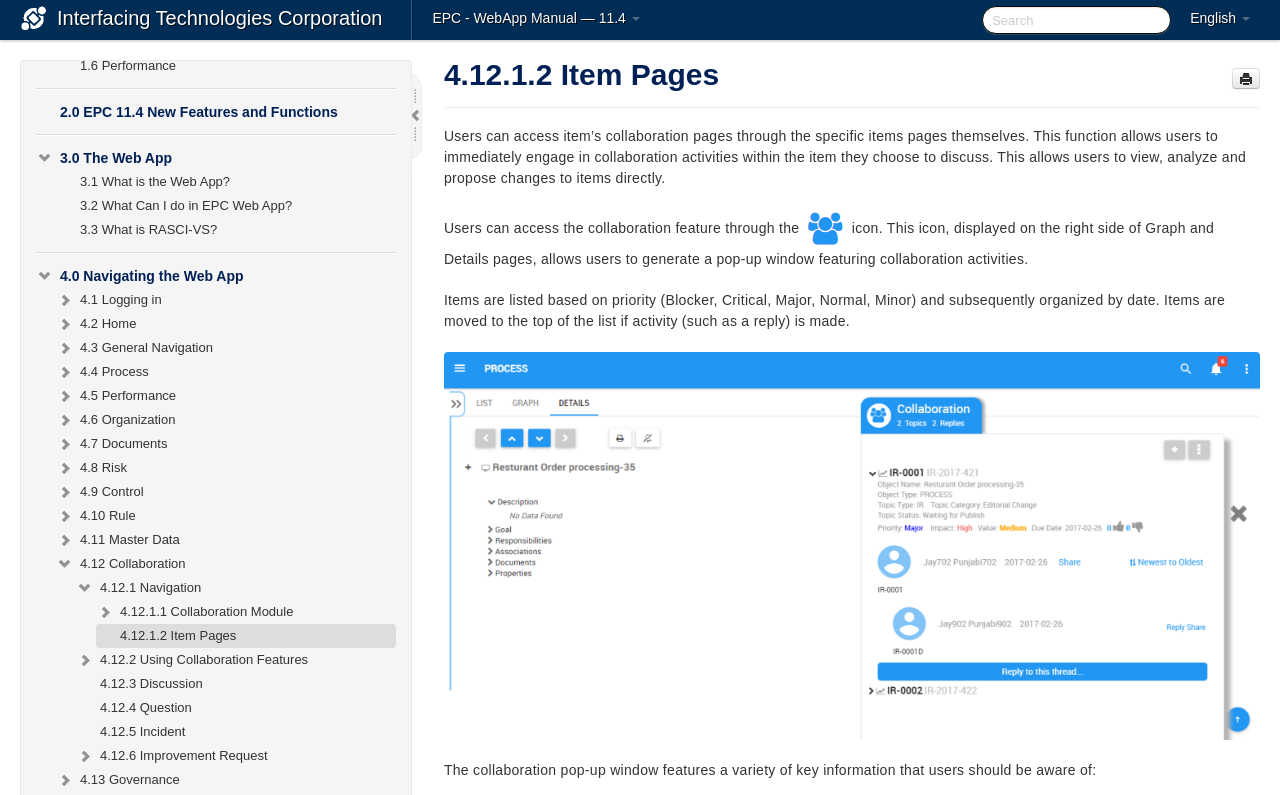Identify the bounding box coordinates of the area you need to click to perform the following instruction: "Click the '4.12.1.1 Collaboration Module' link".

[0.075, 0.755, 0.309, 0.785]